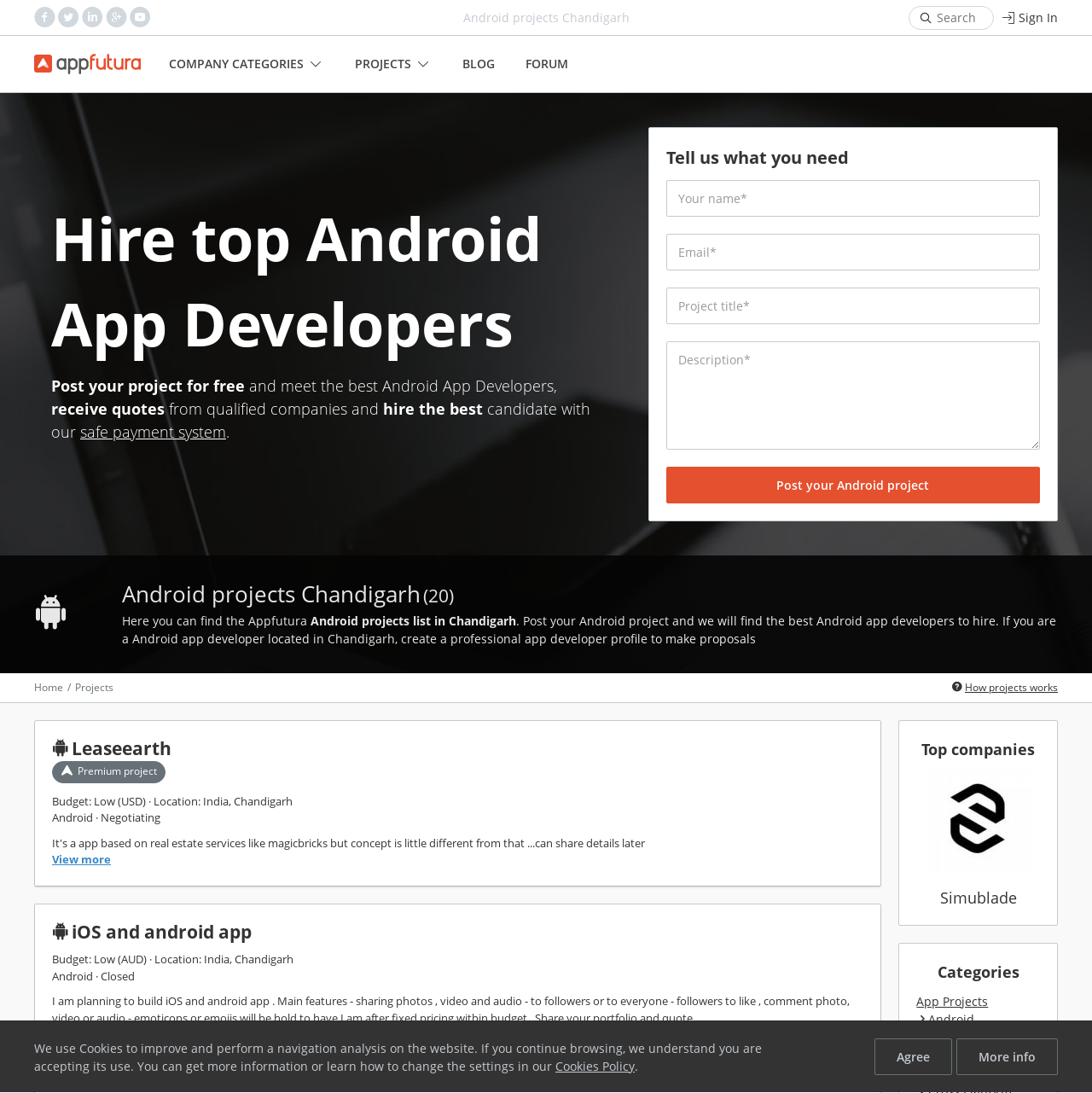Please identify the bounding box coordinates of the element on the webpage that should be clicked to follow this instruction: "Sign in to your account". The bounding box coordinates should be given as four float numbers between 0 and 1, formatted as [left, top, right, bottom].

[0.933, 0.001, 0.969, 0.032]